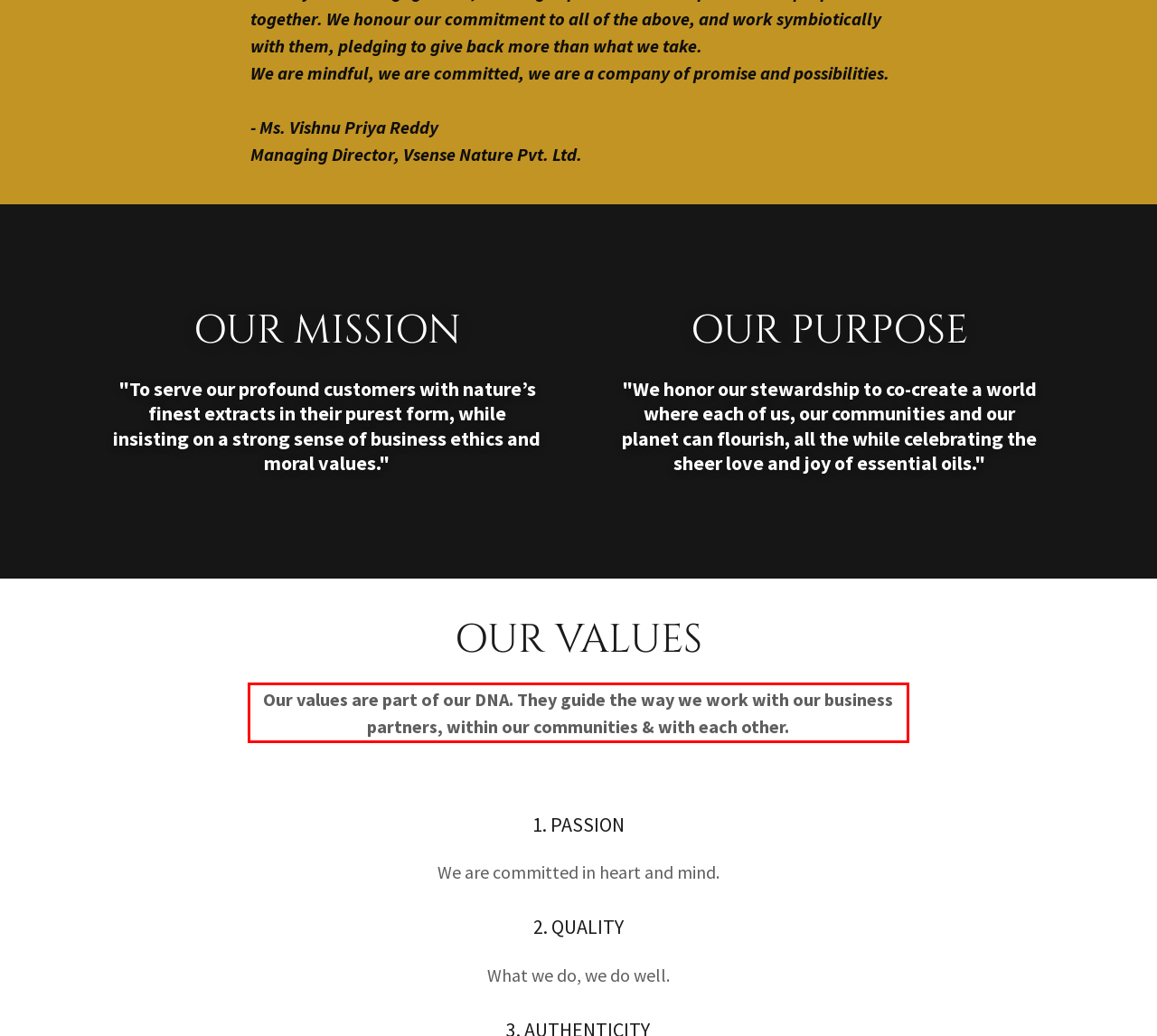Please identify the text within the red rectangular bounding box in the provided webpage screenshot.

Our values are part of our DNA. They guide the way we work with our business partners, within our communities & with each other.